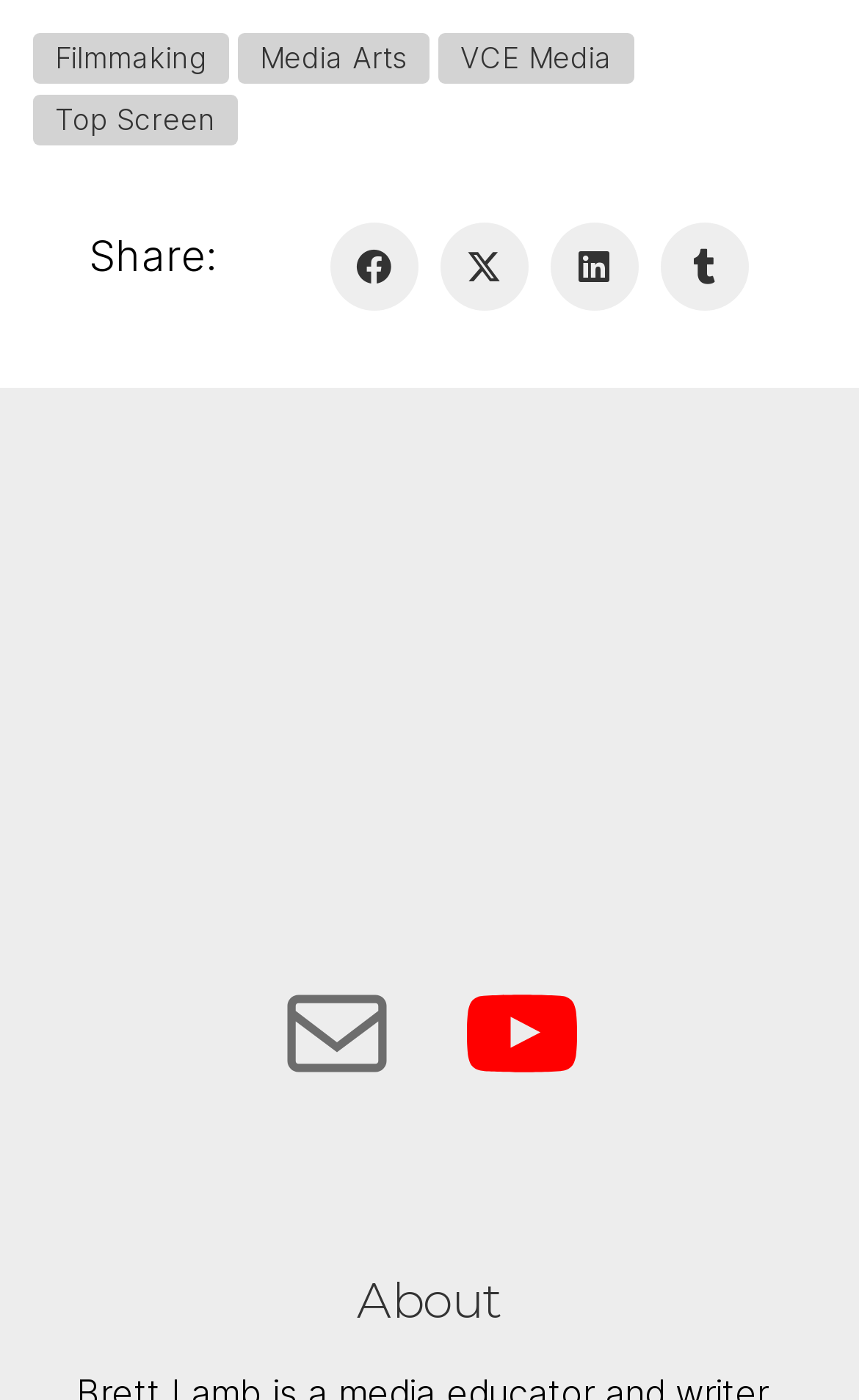Using the image as a reference, answer the following question in as much detail as possible:
How many social media links are there?

I counted the number of social media links by looking at the links 'Facebook', 'Twitter X', 'LinkedIn', 'Tumblr', and 'Mail'.